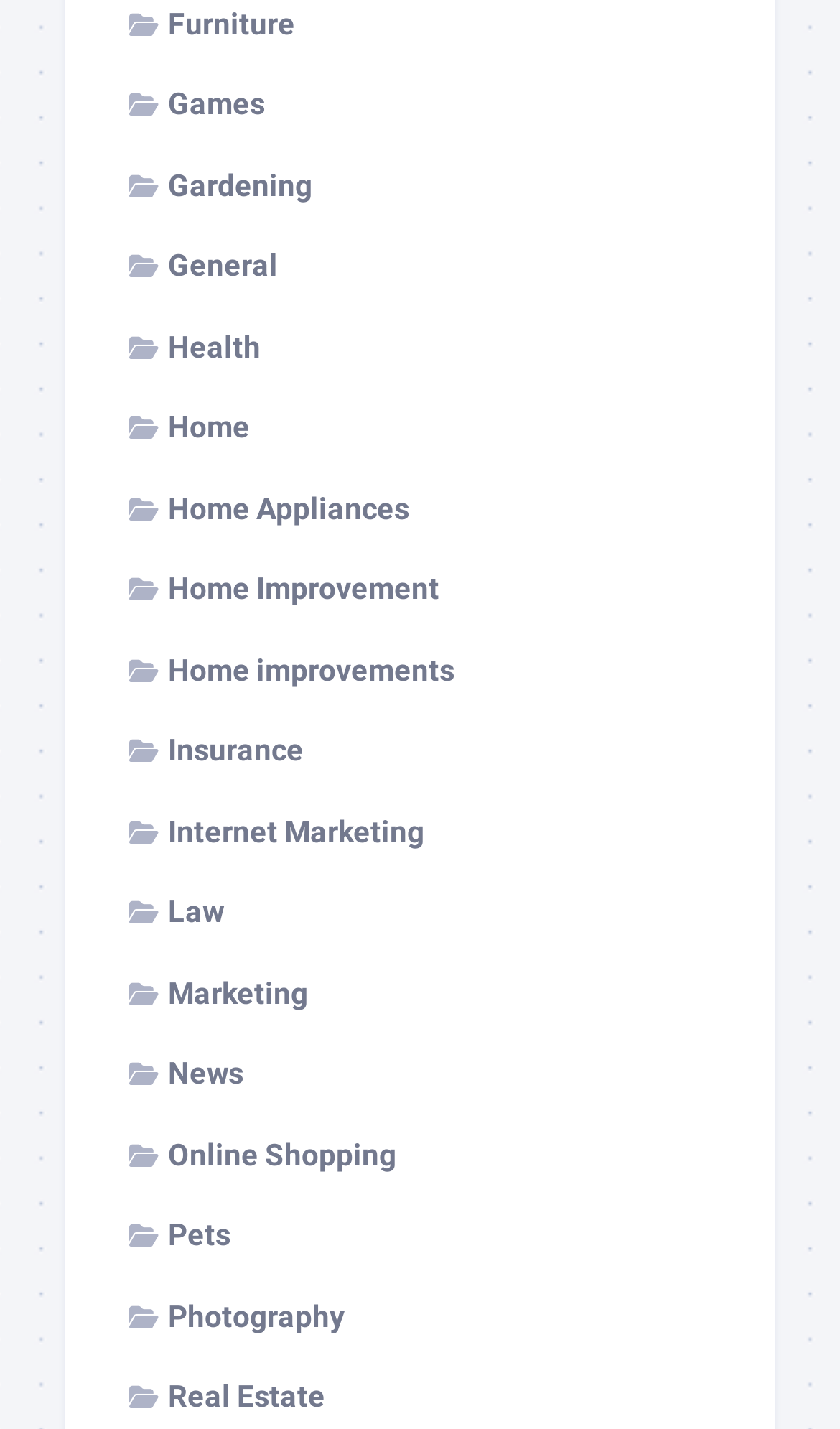Identify the bounding box coordinates of the element that should be clicked to fulfill this task: "go to ugsports homepage". The coordinates should be provided as four float numbers between 0 and 1, i.e., [left, top, right, bottom].

None